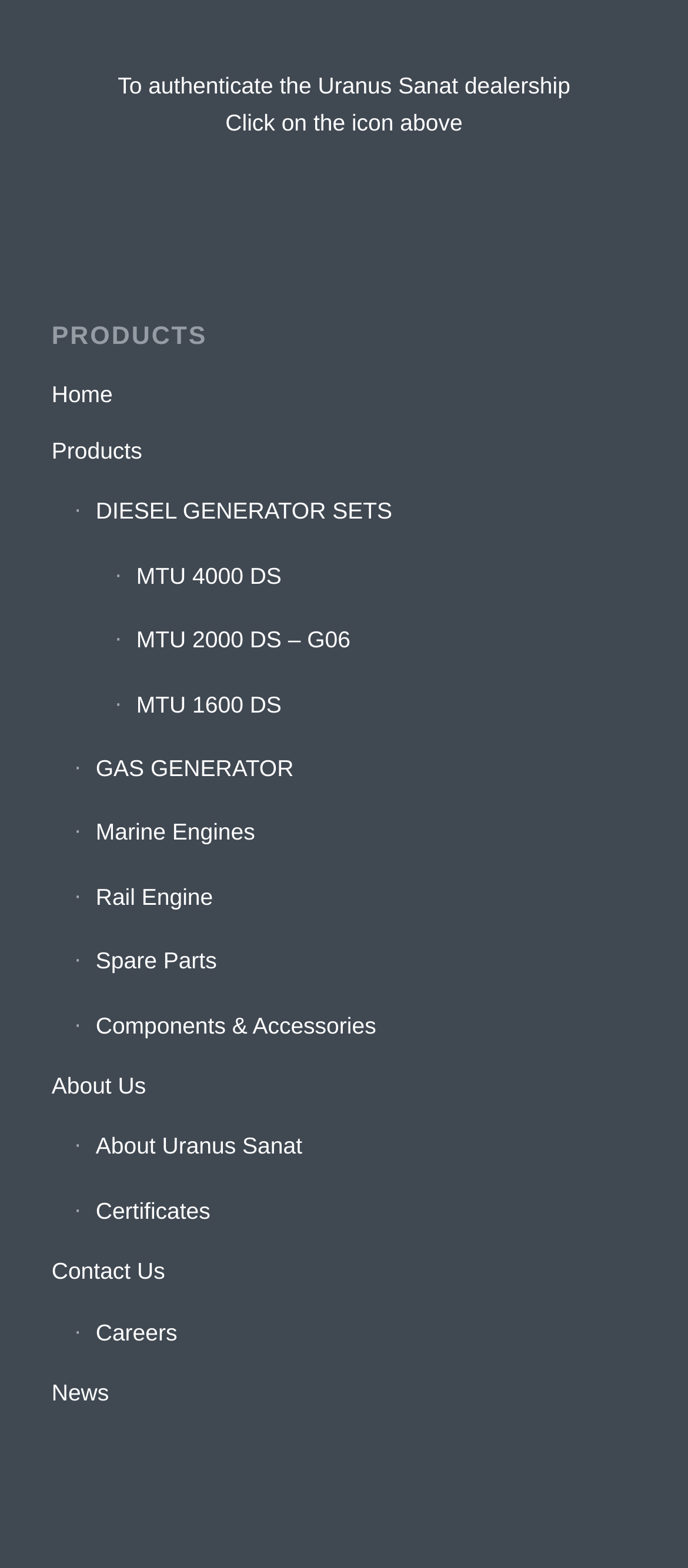Determine the bounding box for the described HTML element: "LinkedIn". Ensure the coordinates are four float numbers between 0 and 1 in the format [left, top, right, bottom].

None